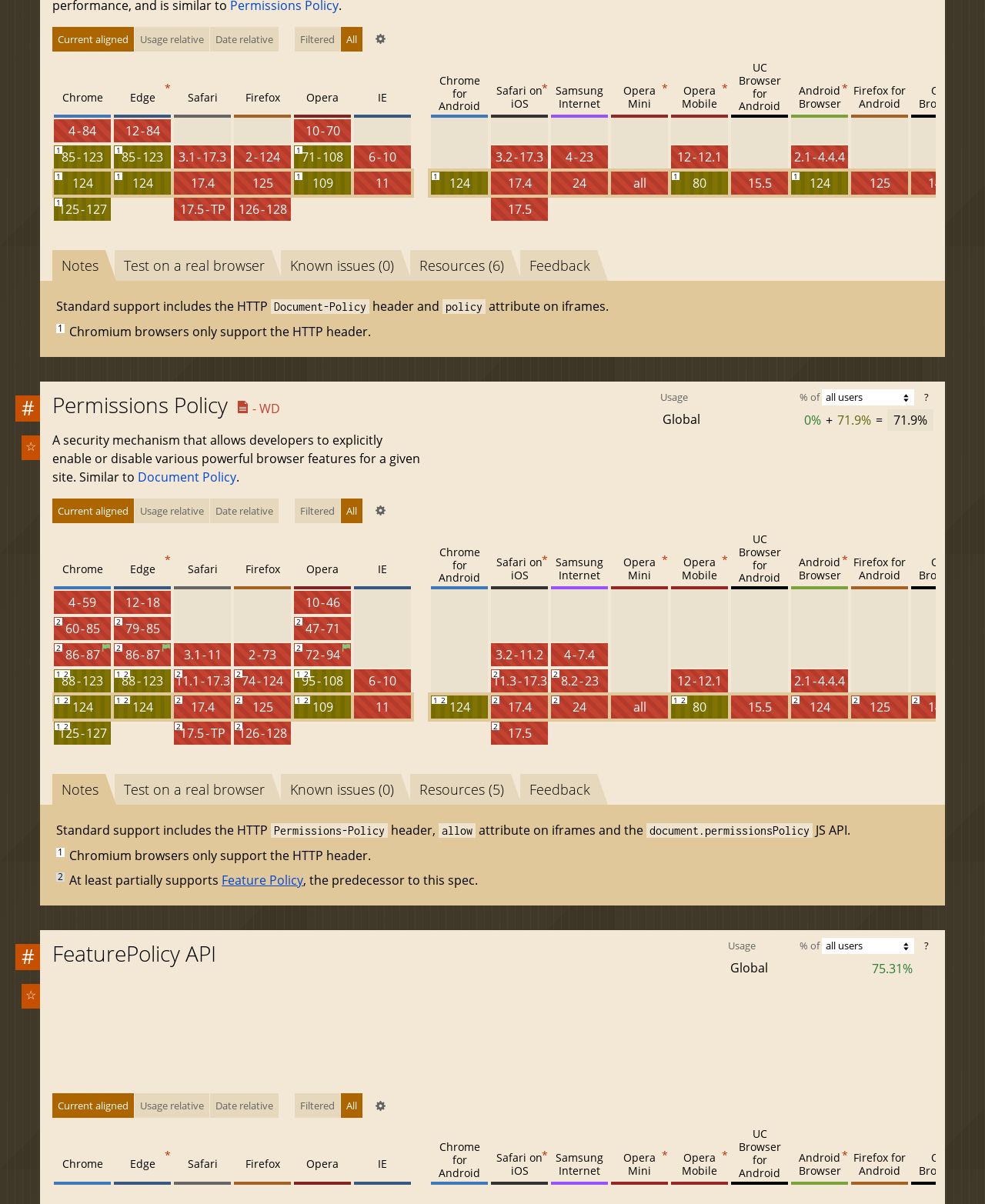Indicate the bounding box coordinates of the clickable region to achieve the following instruction: "Click the '☆' button."

[0.022, 0.362, 0.041, 0.382]